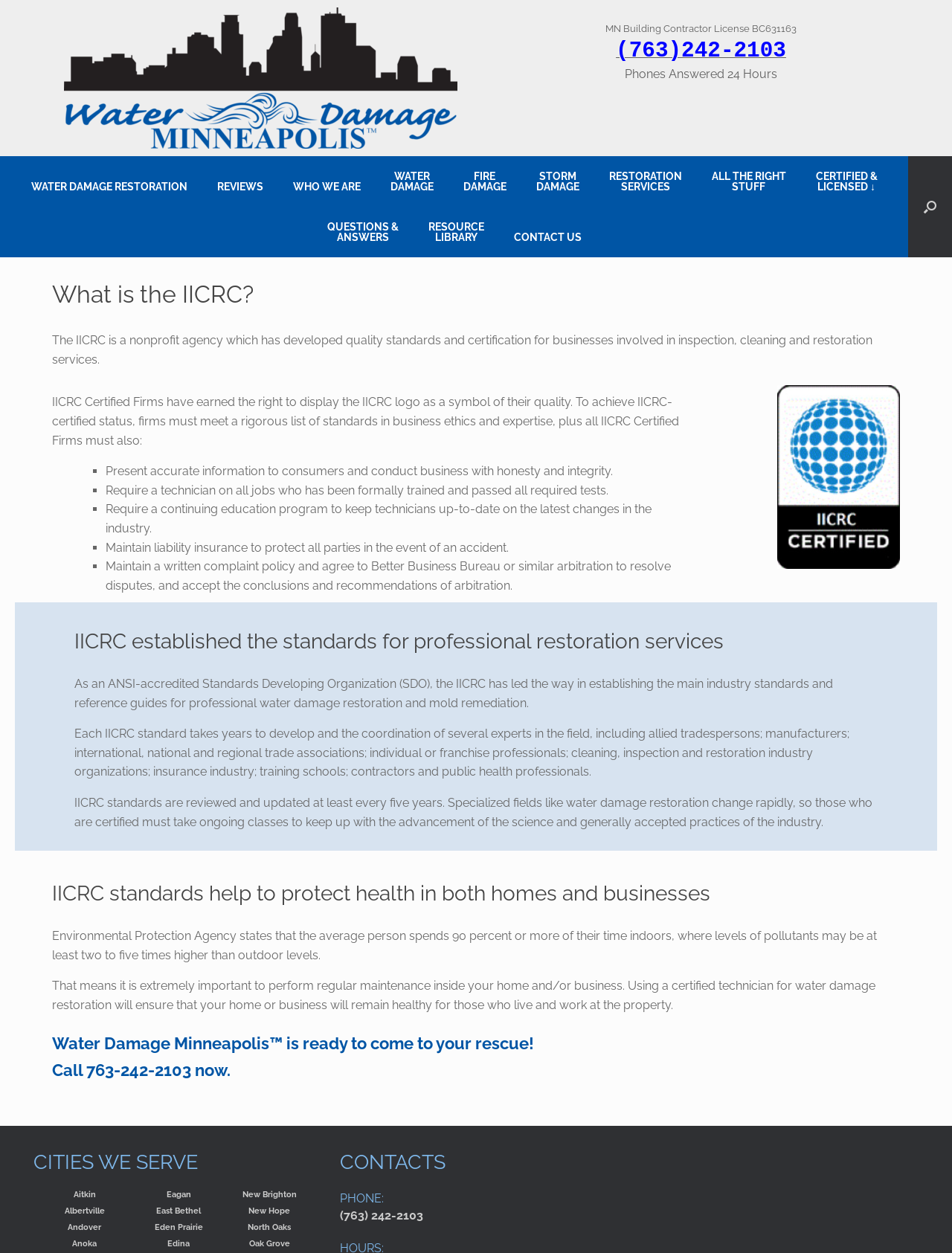Describe all the key features of the webpage in detail.

The webpage is about the Institute of Inspection Cleaning and Restoration Certification (IICRC), a nonprofit agency that develops quality standards and certification for businesses involved in inspection, cleaning, and restoration services. 

At the top of the page, there is a complementary section with an image and a text "MN Building Contractor License BC631163" on the left, and a phone number "(763)242-2103" and a text "Phones Answered 24 Hours" on the right. 

Below this section, there are several links to different pages, including "WATER DAMAGE RESTORATION", "REVIEWS", "WHO WE ARE", and others, arranged horizontally across the page. 

The main content of the page is divided into several sections. The first section explains what the IICRC is, stating that it is a nonprofit agency that has developed quality standards and certification for businesses involved in inspection, cleaning, and restoration services. This section also lists the requirements for IICRC-certified firms, including presenting accurate information to consumers, requiring a technician on all jobs who has been formally trained and passed all required tests, and maintaining liability insurance.

The next section explains that the IICRC has established the standards for professional restoration services, including water damage restoration and mold remediation. It also mentions that IICRC standards are reviewed and updated at least every five years.

The following section highlights the importance of IICRC standards in protecting health in both homes and businesses, citing the Environmental Protection Agency's statement that the average person spends 90 percent or more of their time indoors, where levels of pollutants may be at least two to five times higher than outdoor levels.

The final section is a call to action, encouraging visitors to call 763-242-2103 for water damage restoration services. Below this, there is a list of cities served by the company, including Aitkin, Albertville, Andover, and others. On the right side of this list, there is a section with contact information, including a phone number and a text "CONTACTS".